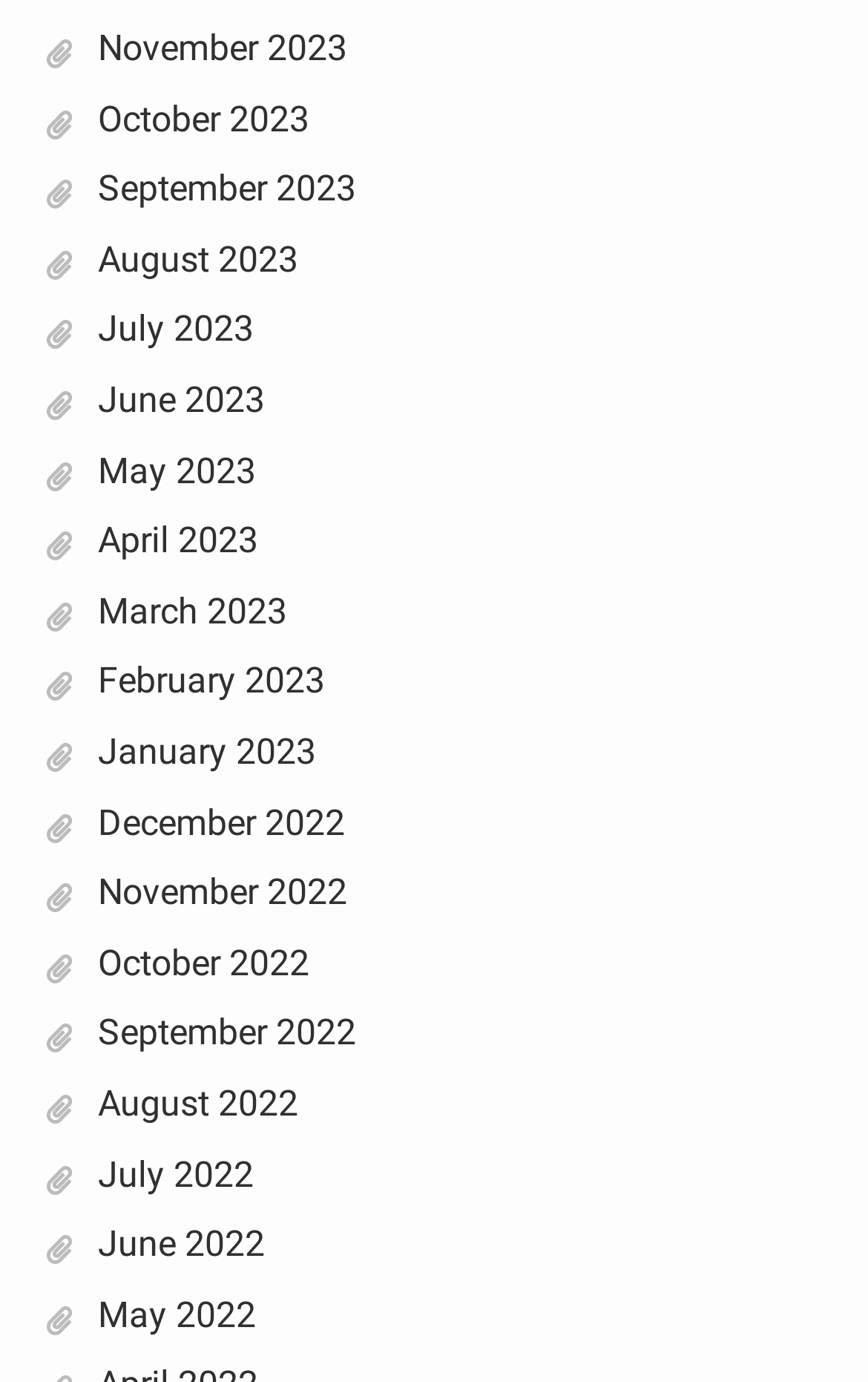What is the earliest month listed?
Using the image, provide a concise answer in one word or a short phrase.

May 2022